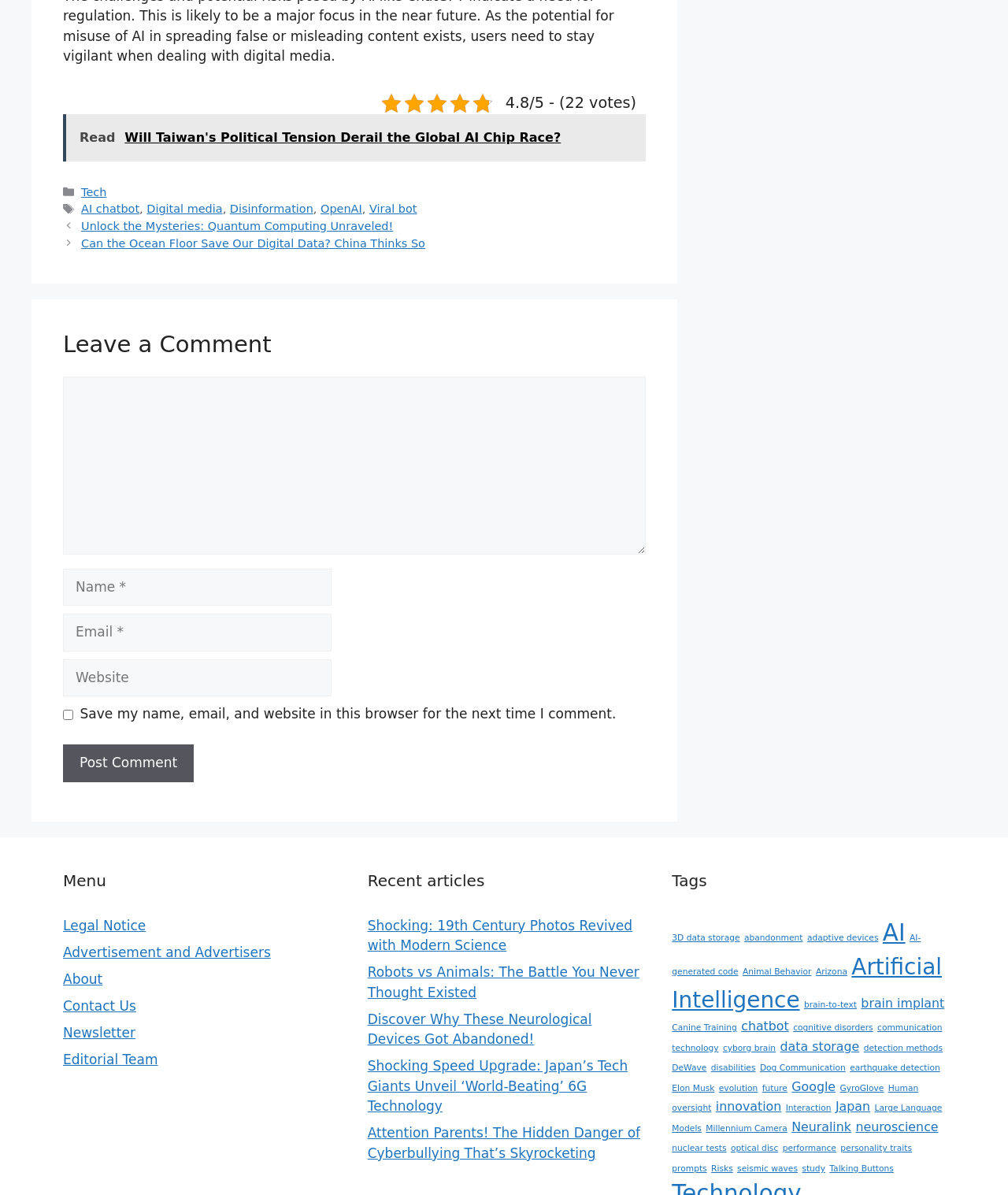Find and indicate the bounding box coordinates of the region you should select to follow the given instruction: "Click on 'It Took on a Life of its Own!' link".

None